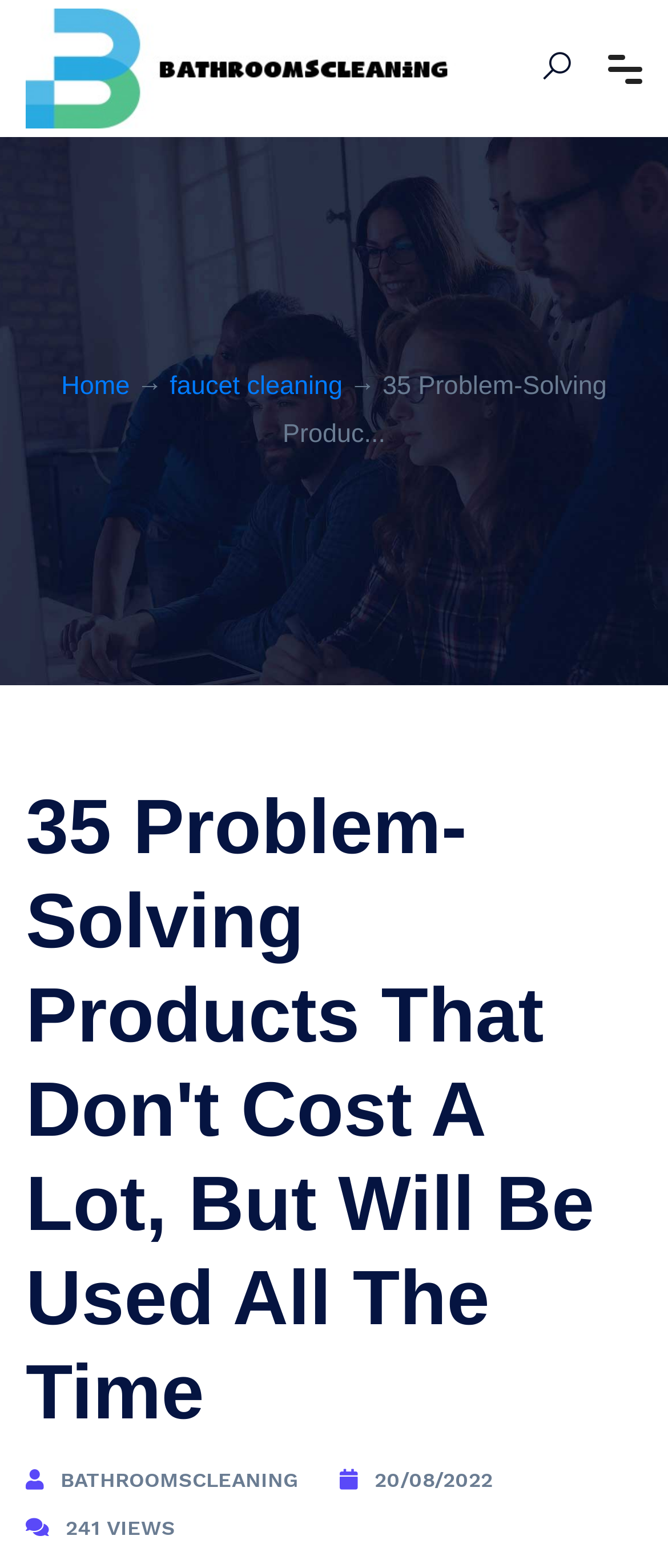What is the purpose of the button at the bottom right?
Provide a detailed and well-explained answer to the question.

The button at the bottom right has an icon '', which is commonly used as a share icon. Therefore, I infer that the purpose of the button is to share the webpage.